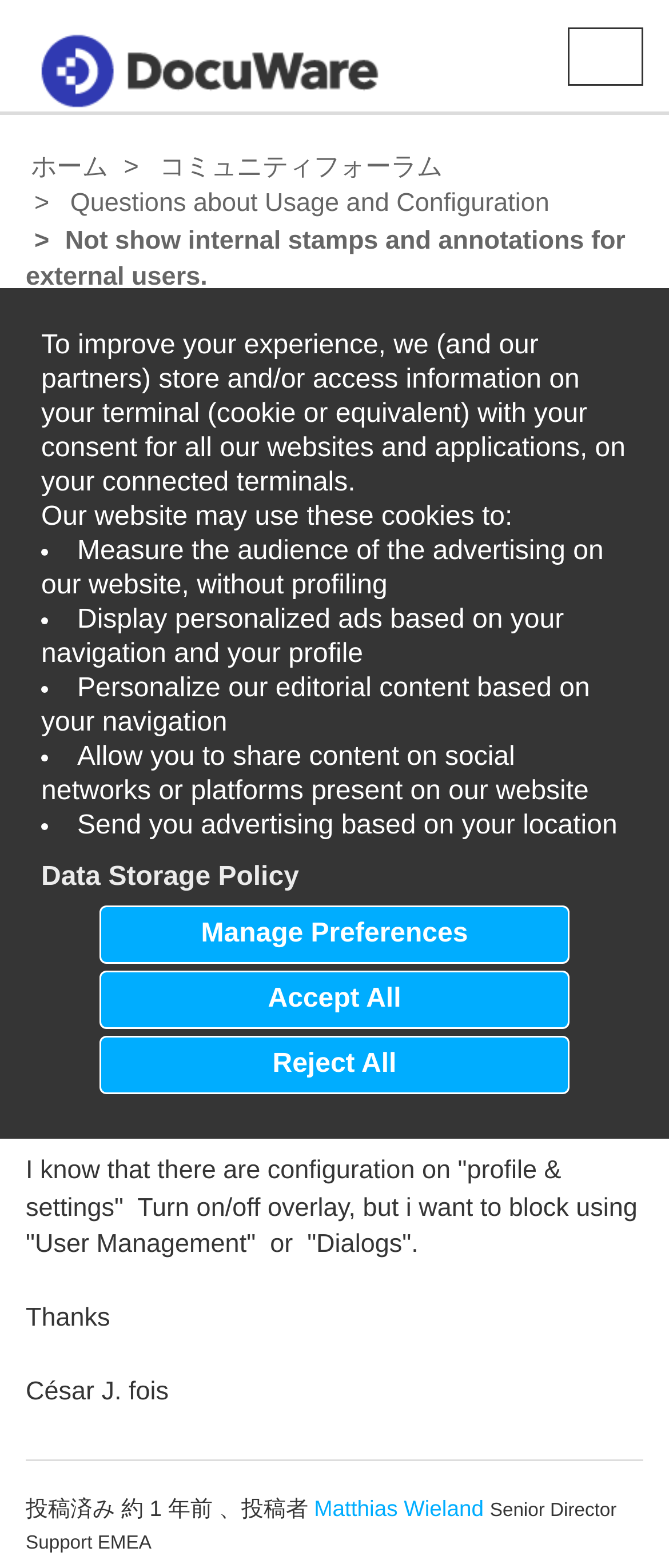Locate the bounding box coordinates for the element described below: "Questions about Usage and Configuration". The coordinates must be four float values between 0 and 1, formatted as [left, top, right, bottom].

[0.105, 0.121, 0.821, 0.139]